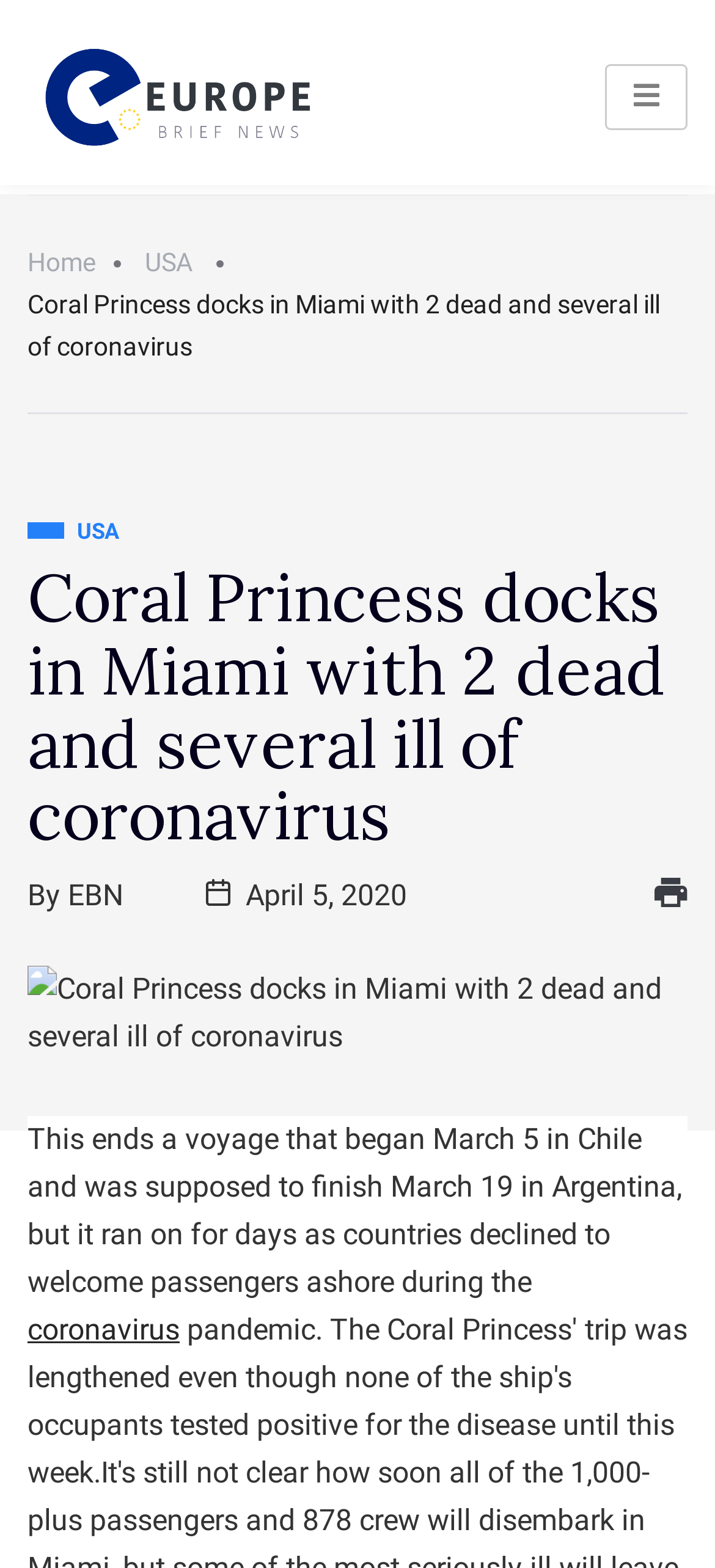Bounding box coordinates should be provided in the format (top-left x, top-left y, bottom-right x, bottom-right y) with all values between 0 and 1. Identify the bounding box for this UI element: USA

[0.038, 0.329, 0.167, 0.352]